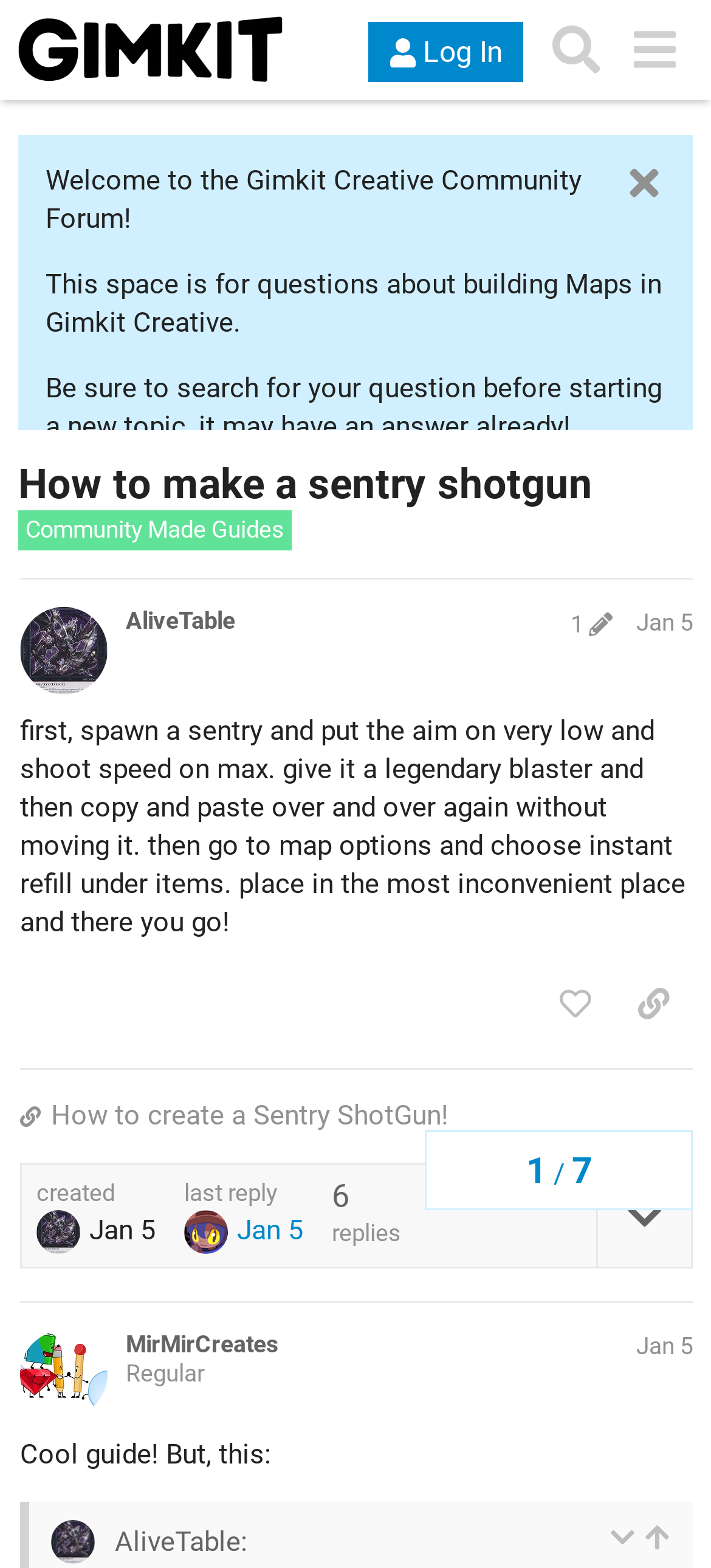Locate the bounding box coordinates of the area where you should click to accomplish the instruction: "Like the post by AliveTable".

[0.753, 0.619, 0.864, 0.663]